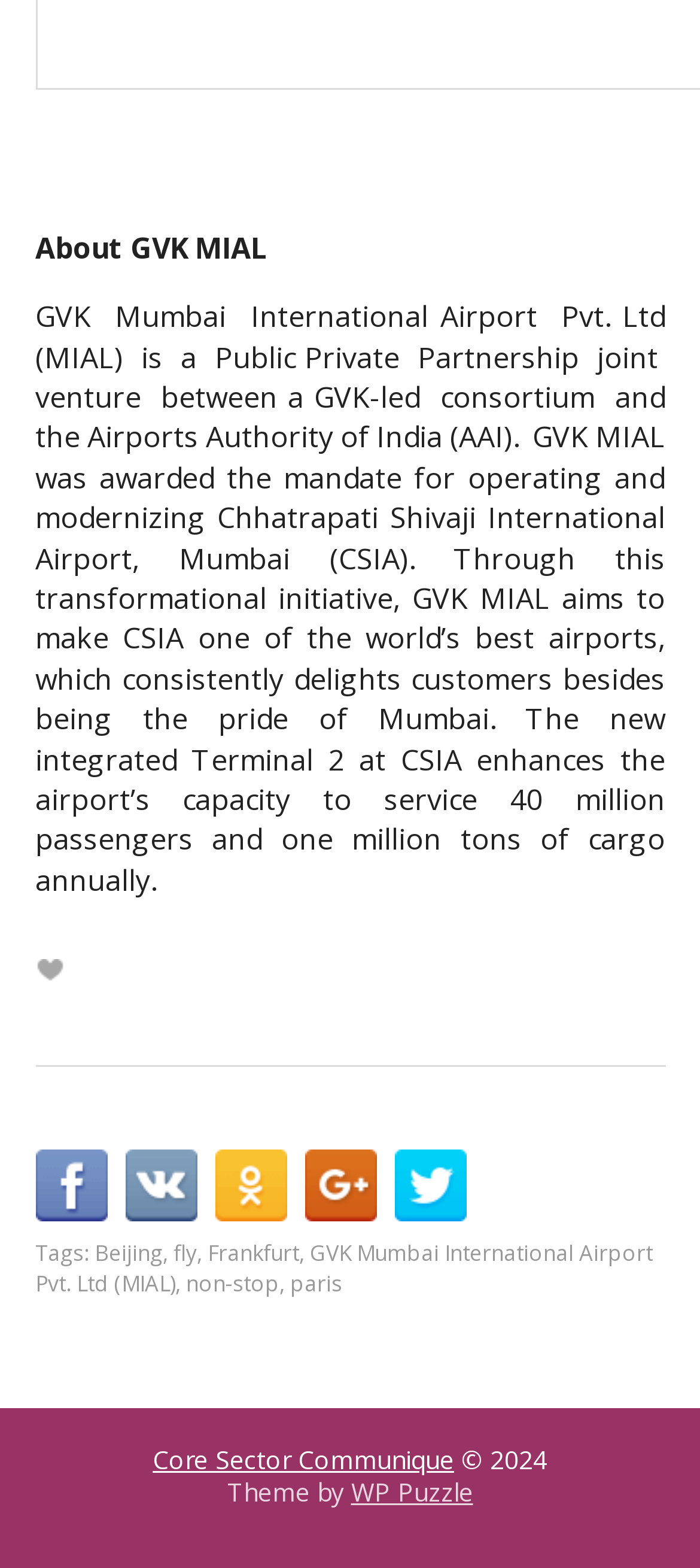Provide a brief response using a word or short phrase to this question:
What is the copyright year of the webpage?

2024